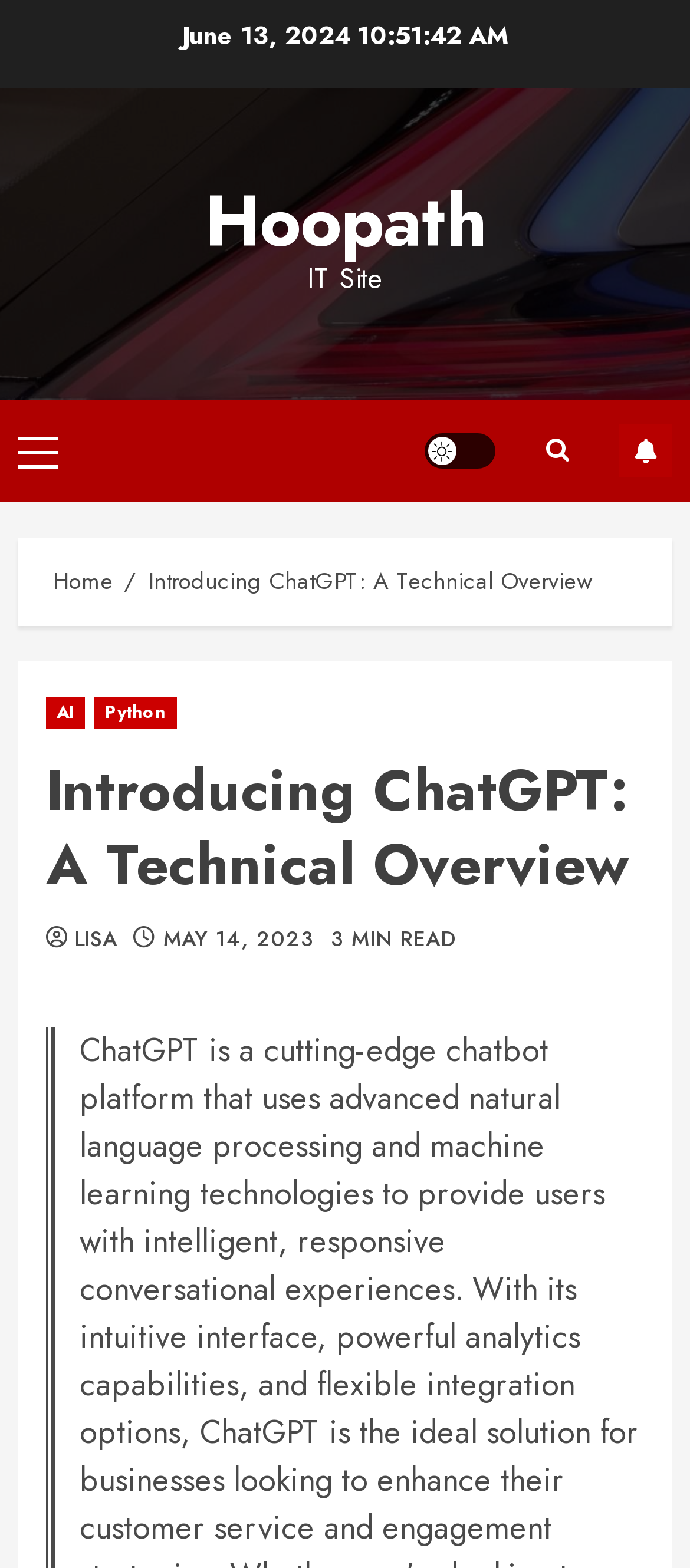Produce an elaborate caption capturing the essence of the webpage.

The webpage is about introducing ChatGPT, a technical overview, on a website called Hoopath. At the top left, there is a date "June 13, 2024" and a link to "Hoopath" next to it. Below these elements, there is a link to "IT Site". On the top right, there are several links, including "Primary Menu", "Light/Dark Button", a search icon, and "SUBSCRIBE".

Below the top section, there is a navigation menu with breadcrumbs, containing links to "Home" and the current page "Introducing ChatGPT: A Technical Overview". The main content area has a header section with links to related topics, including "AI", "Python", and "LISA". The title of the article "Introducing ChatGPT: A Technical Overview" is prominently displayed, along with the date "MAY 14, 2023" and an indication of the reading time, "3 MIN READ".